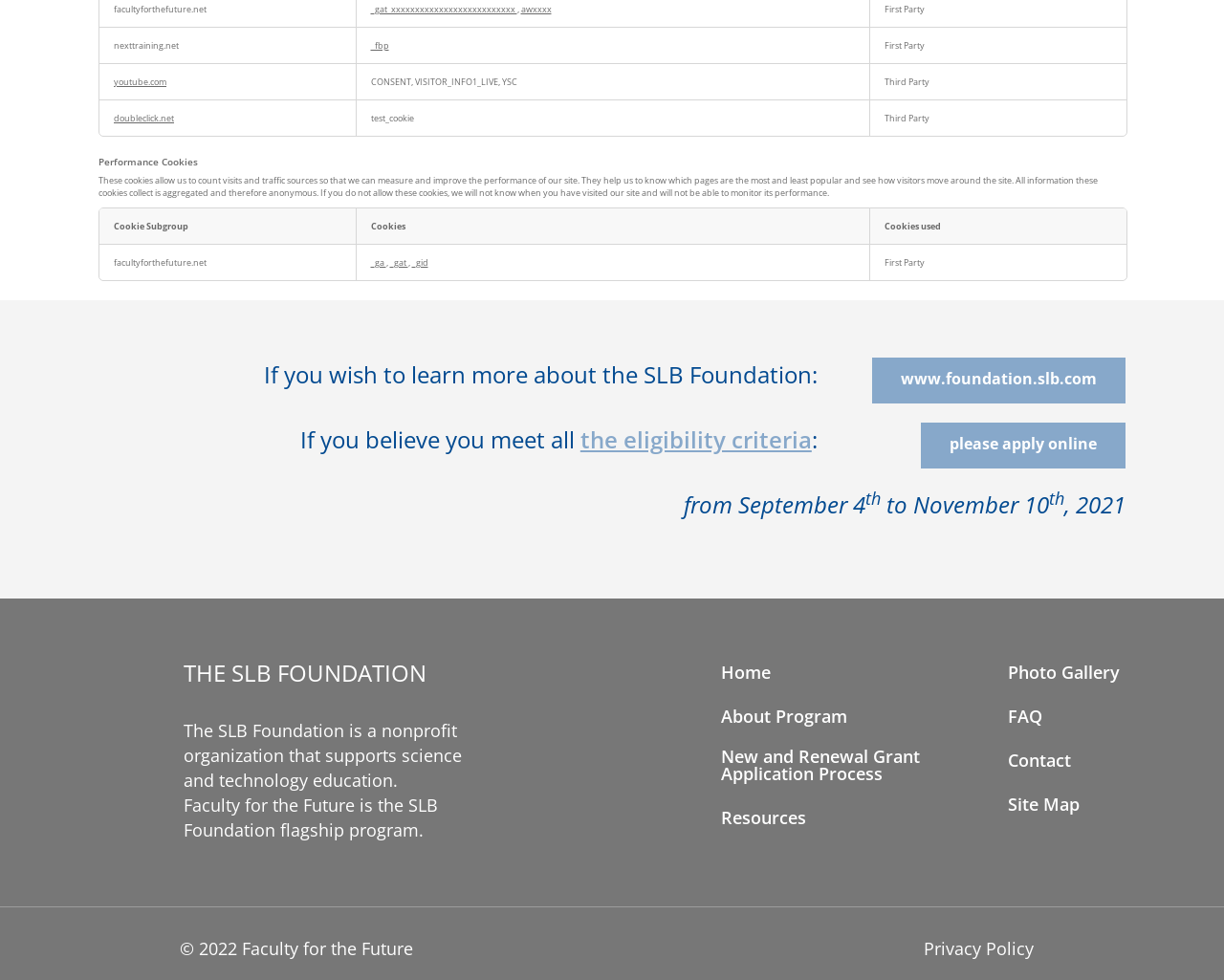When can you apply online?
Provide a comprehensive and detailed answer to the question.

According to the webpage, the online application period is from September 4 to November 10, 2021, which suggests that this is a specific time window during which applications will be accepted.